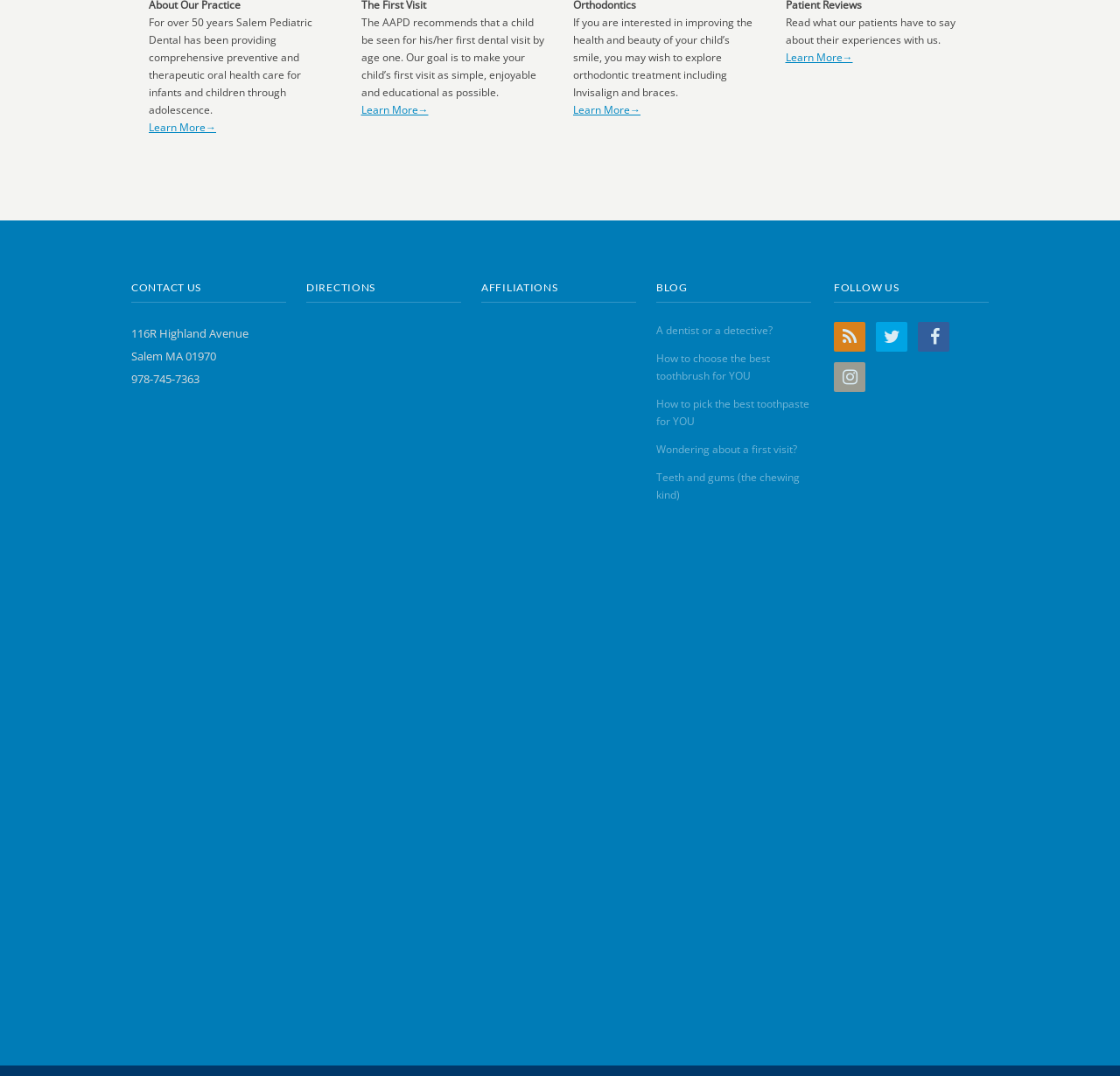Please answer the following question using a single word or phrase: What social media platforms can you follow Salem Pediatric Dental on?

RSS, Twitter, Facebook, Instagram